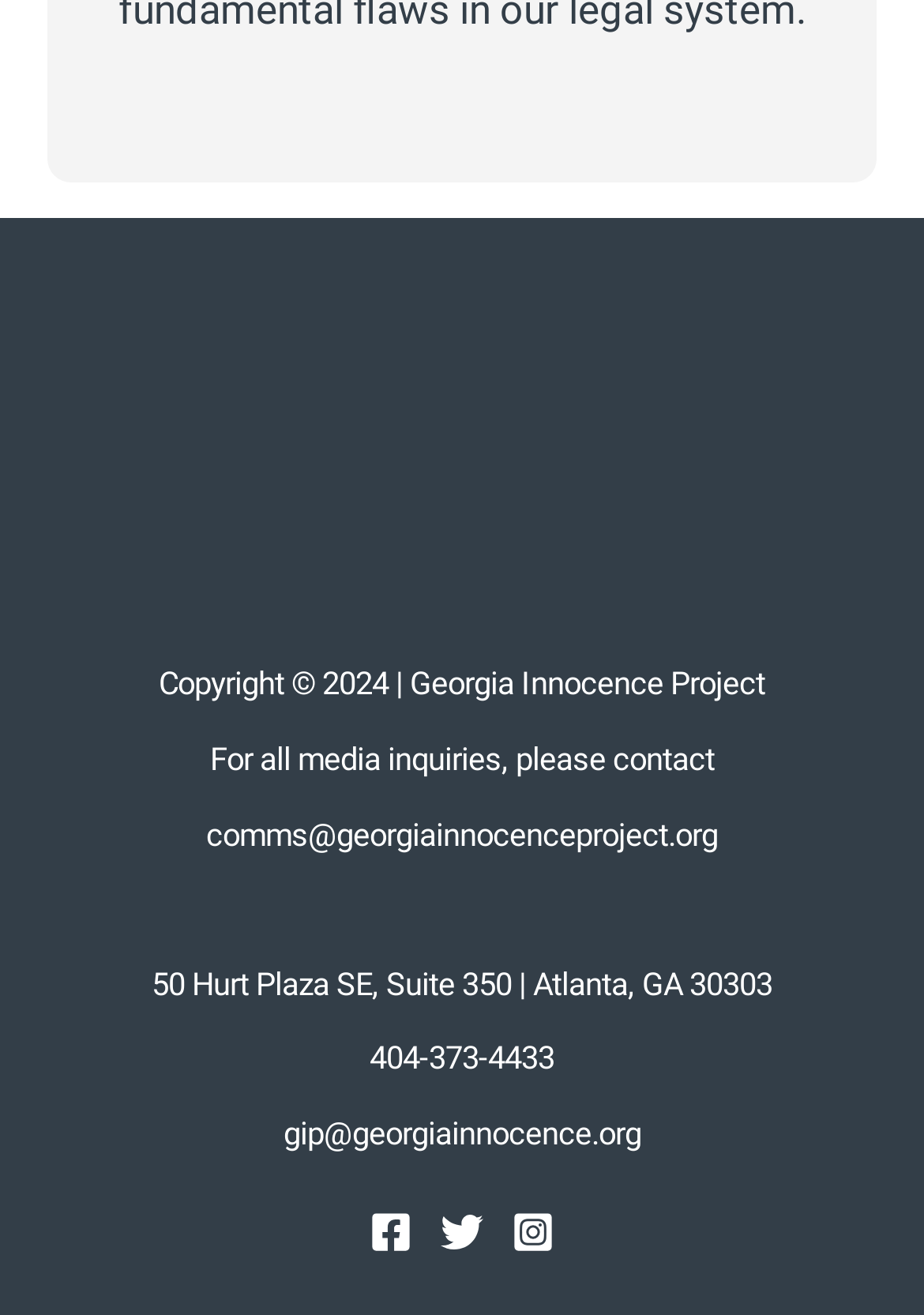Give a one-word or one-phrase response to the question:
What year is the copyright for?

2024